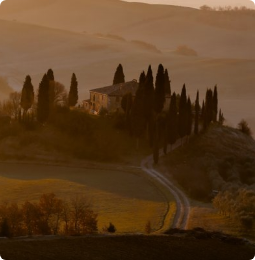Where is the farmhouse located? Refer to the image and provide a one-word or short phrase answer.

Rural Tuscany